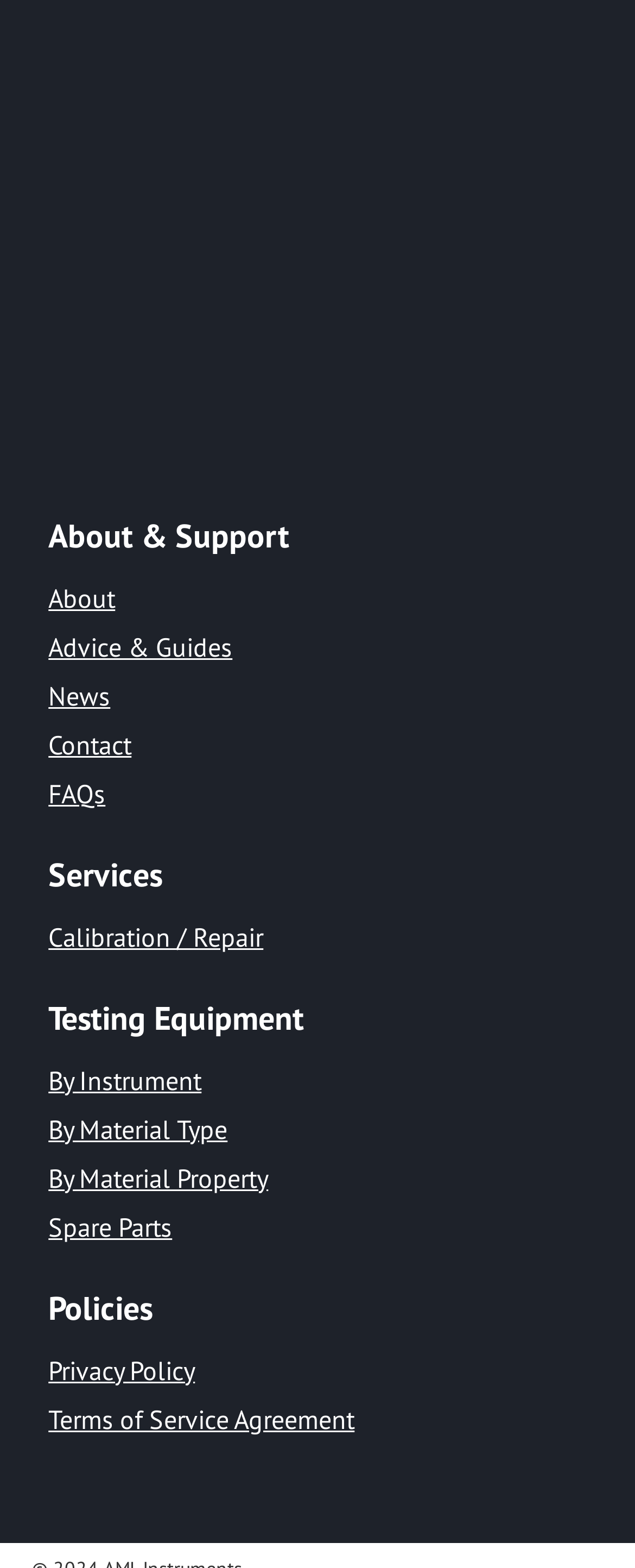Answer the question in a single word or phrase:
How many links are there in the Services section?

7